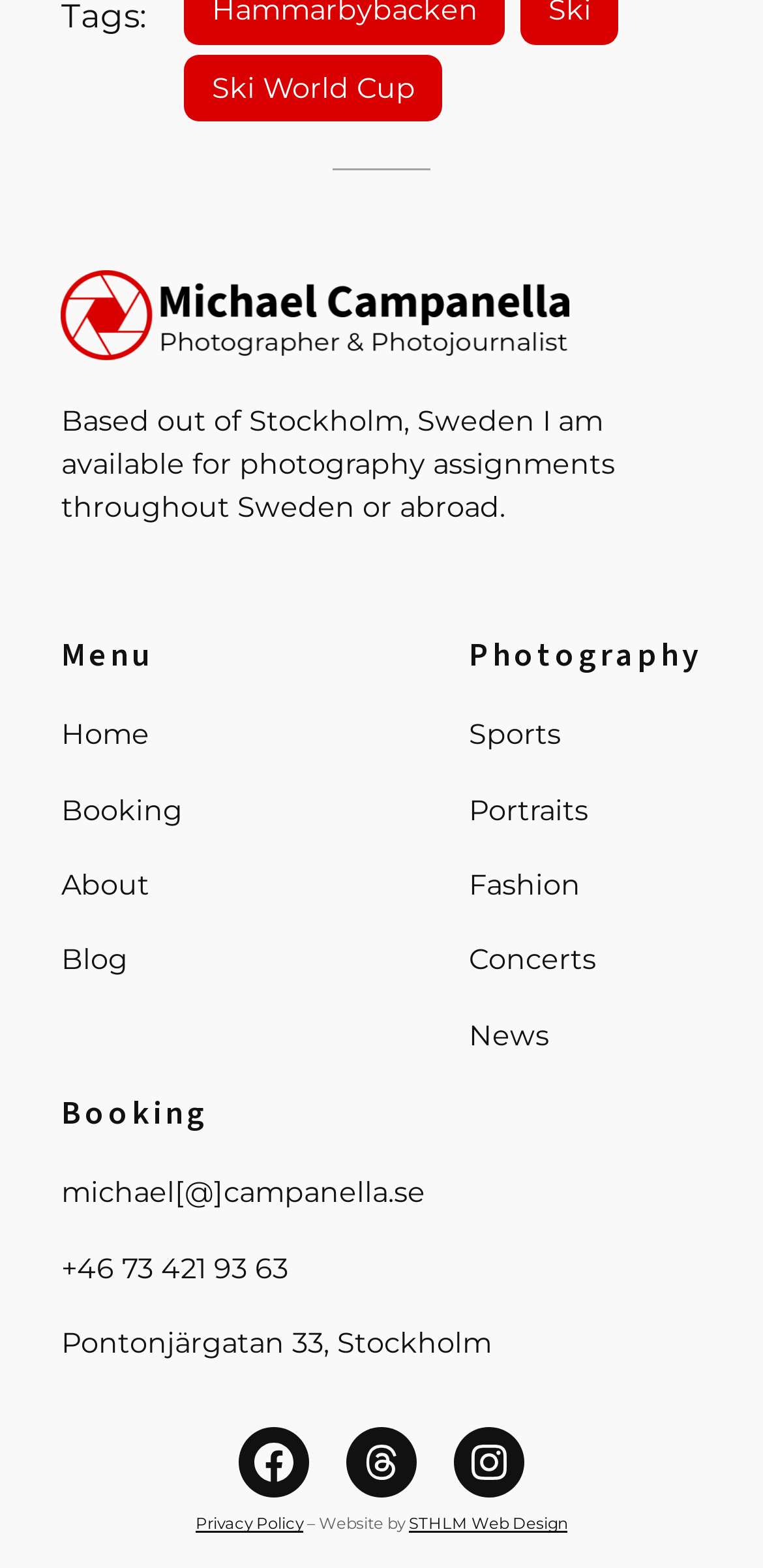Please specify the bounding box coordinates of the clickable region to carry out the following instruction: "Subscribe to the newsletter". The coordinates should be four float numbers between 0 and 1, in the format [left, top, right, bottom].

None